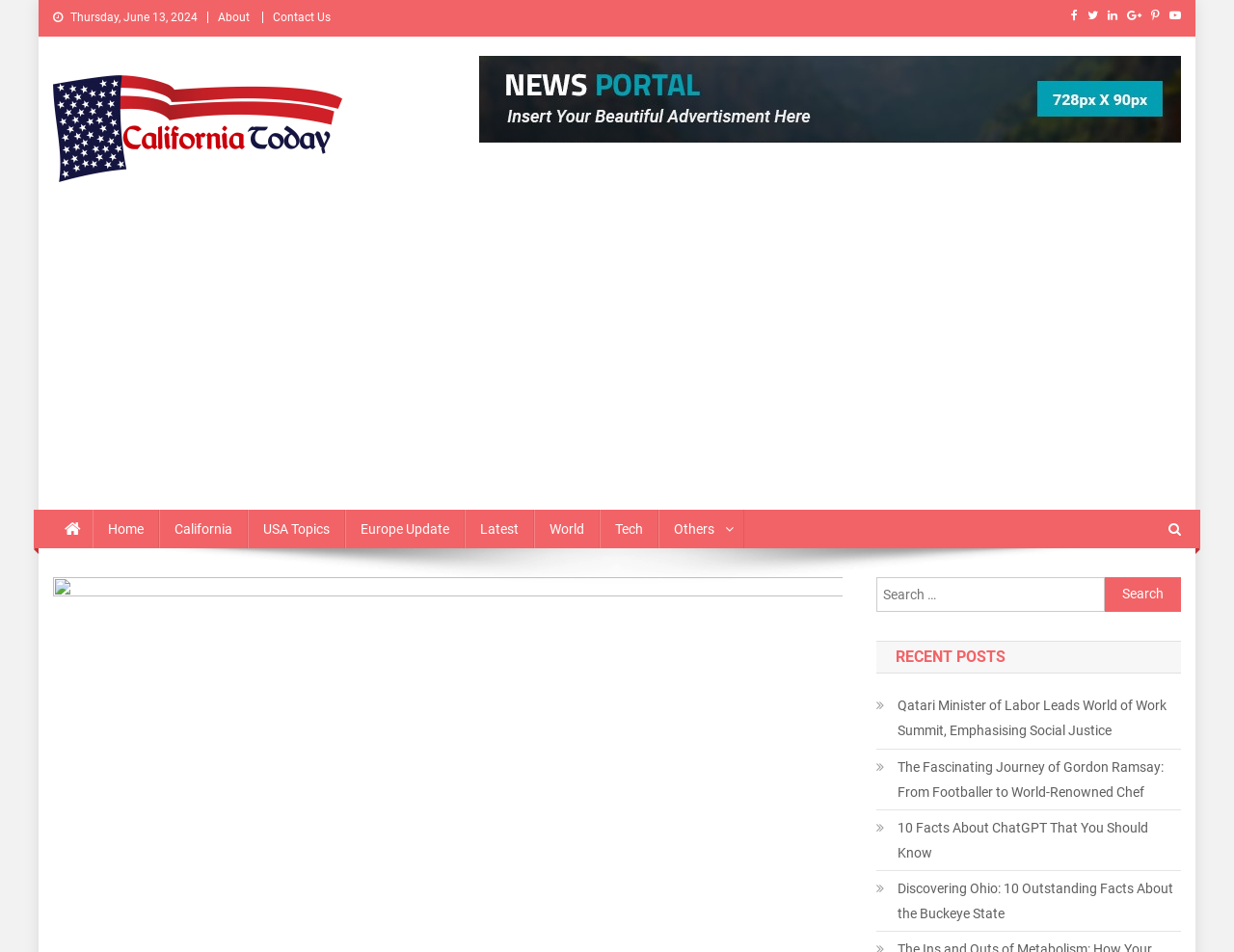What is the category of the news article 'Qatari Minister of Labor Leads World of Work Summit, Emphasising Social Justice'?
Please provide a single word or phrase based on the screenshot.

Recent Posts